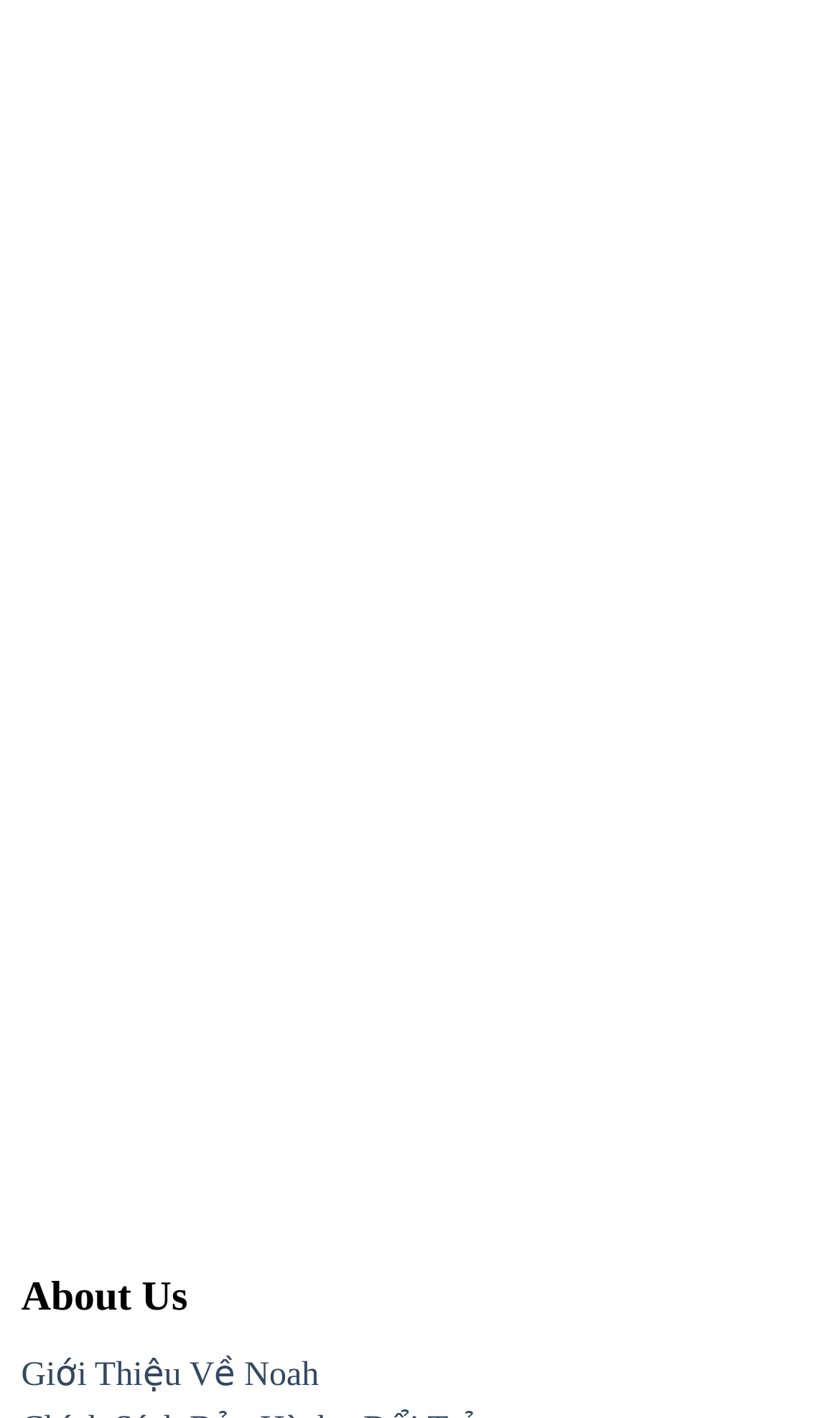Please identify the bounding box coordinates of the clickable element to fulfill the following instruction: "Write your feedback". The coordinates should be four float numbers between 0 and 1, i.e., [left, top, right, bottom].

[0.038, 0.543, 0.962, 0.725]